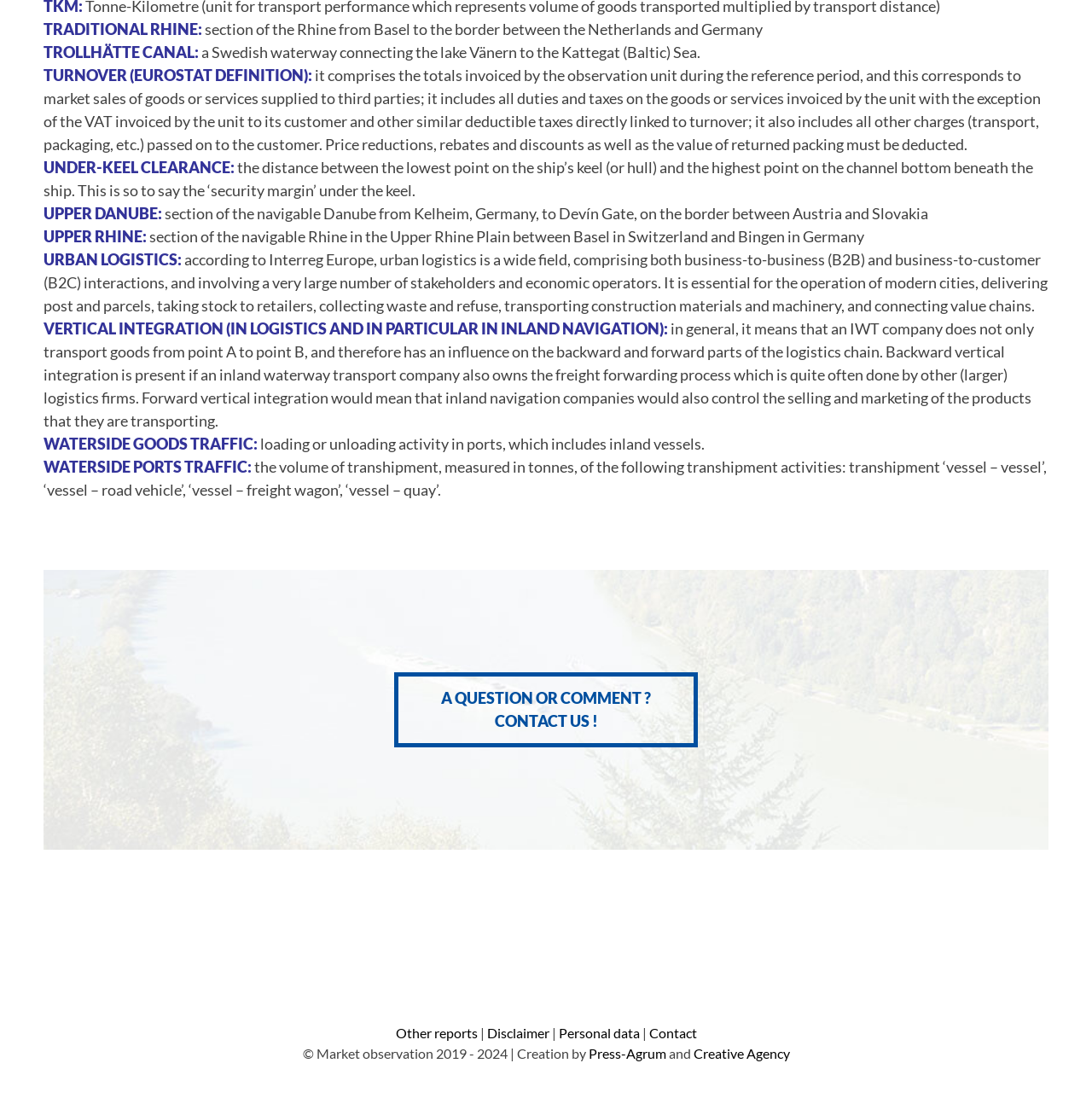Please find the bounding box coordinates for the clickable element needed to perform this instruction: "Access personal data".

[0.511, 0.933, 0.586, 0.948]